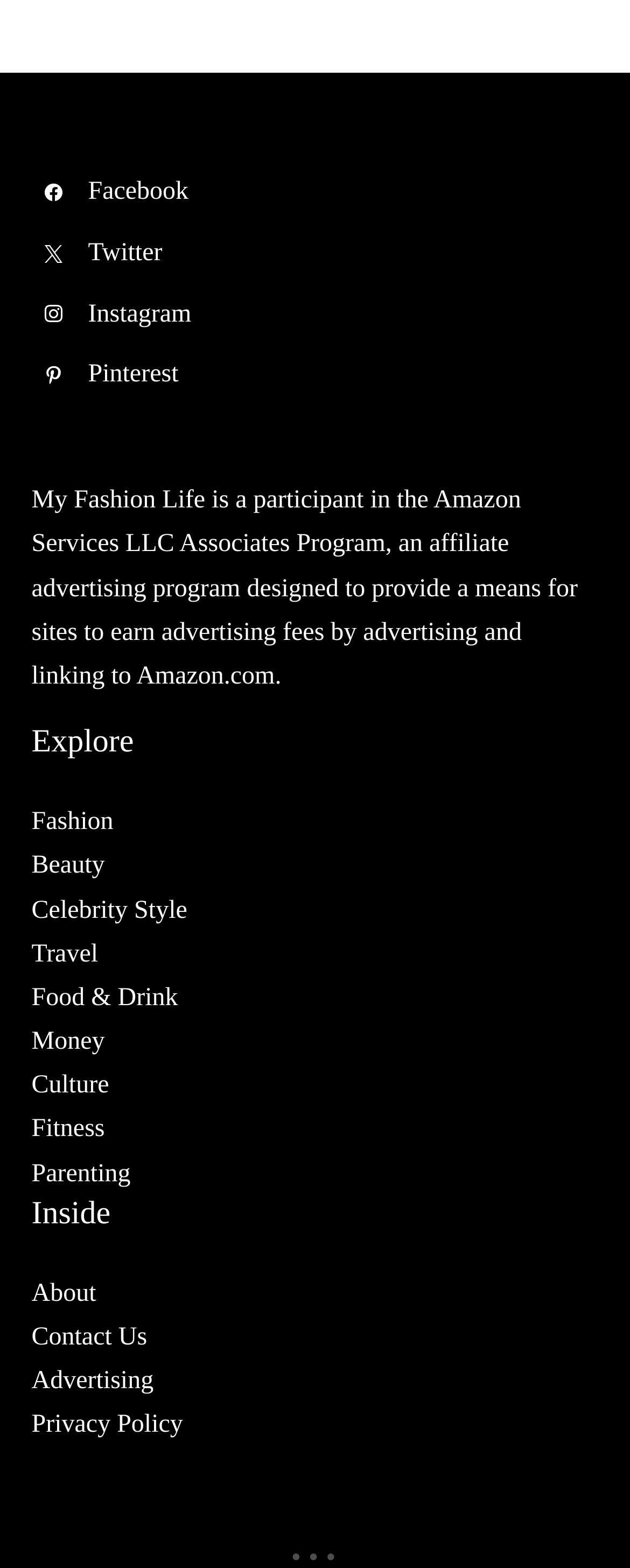Specify the bounding box coordinates of the area to click in order to follow the given instruction: "Check About page."

[0.05, 0.816, 0.153, 0.834]